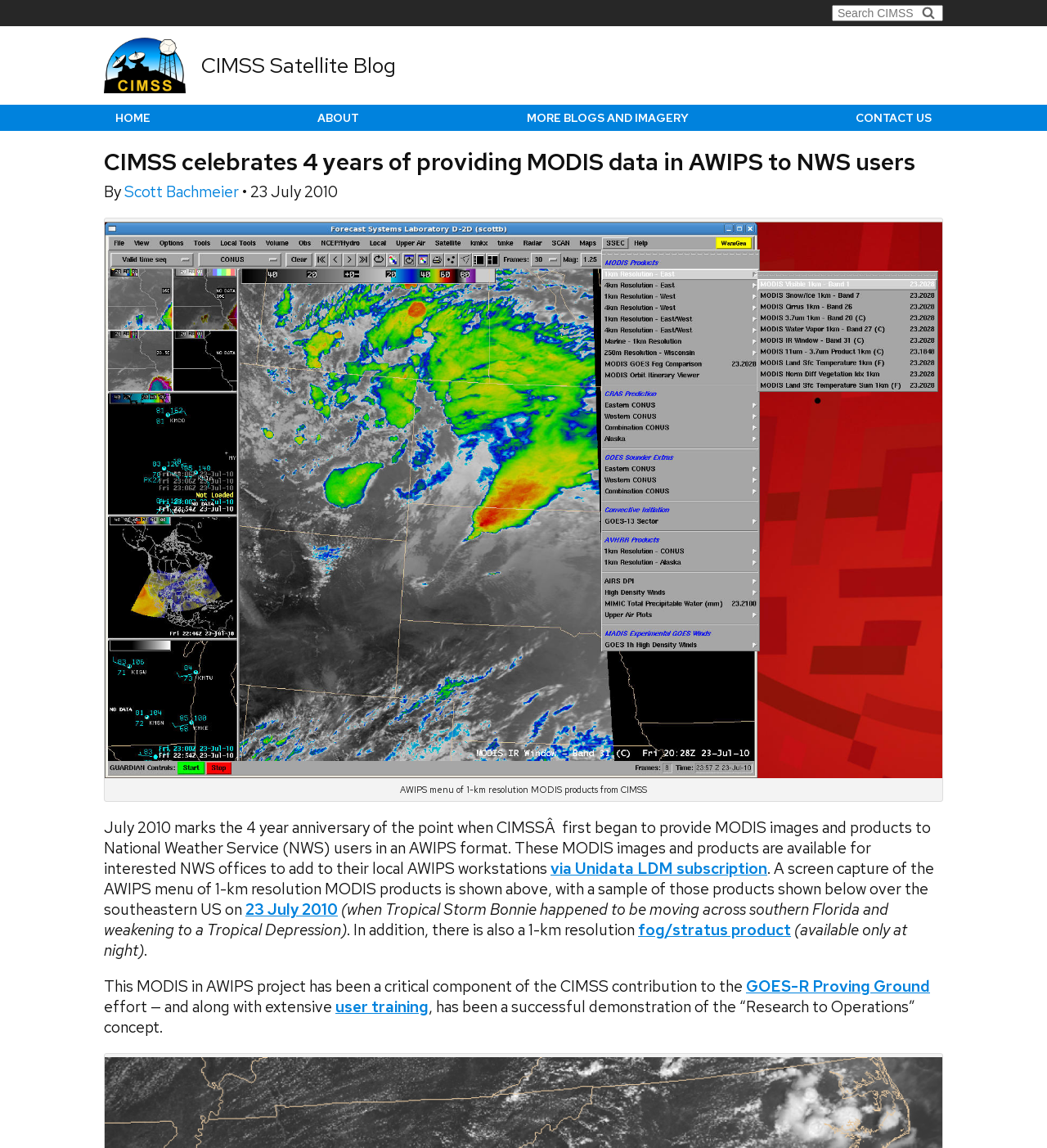Can you pinpoint the bounding box coordinates for the clickable element required for this instruction: "View AWIPS menu of 1-km resolution MODIS products"? The coordinates should be four float numbers between 0 and 1, i.e., [left, top, right, bottom].

[0.1, 0.665, 0.9, 0.682]